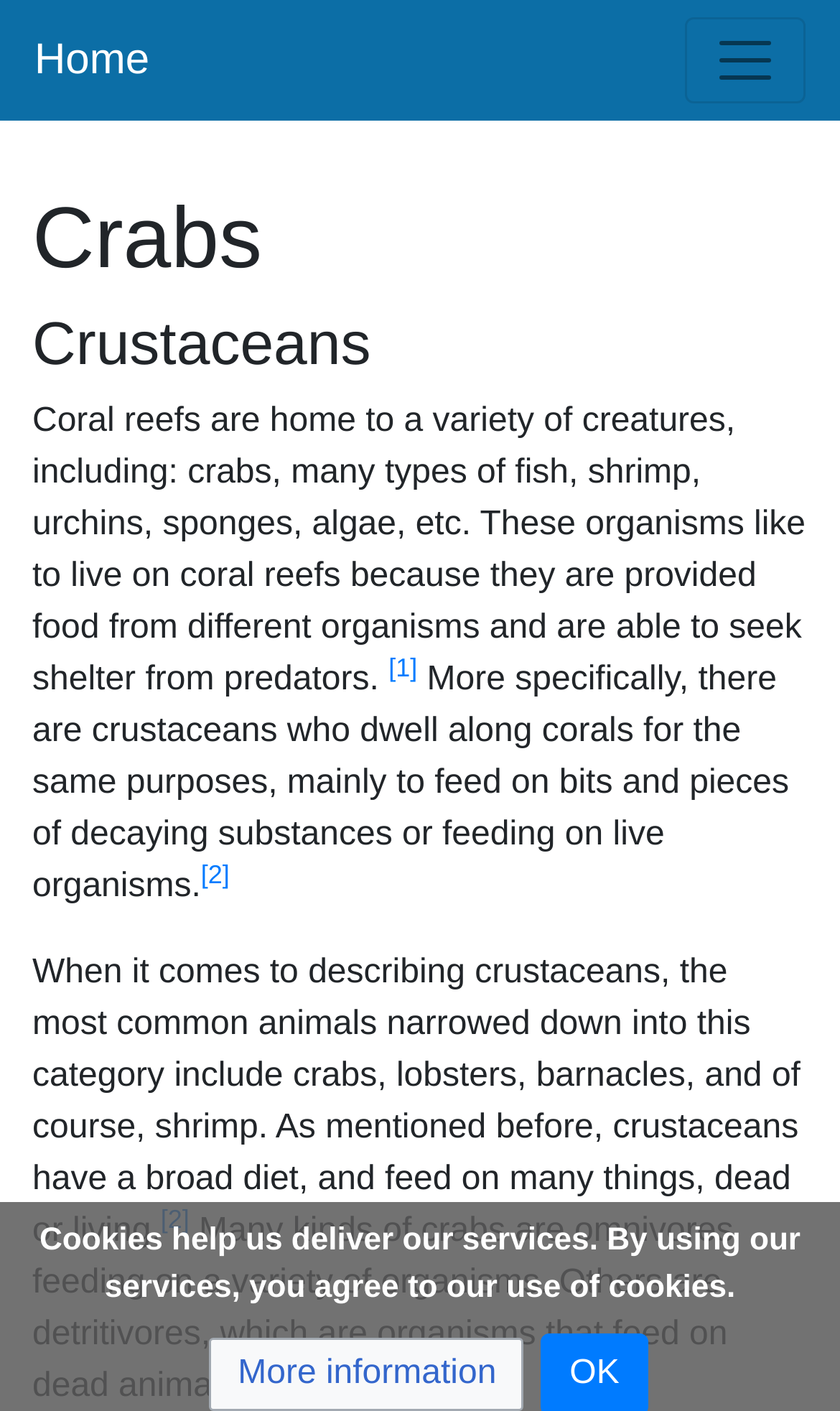What type of creatures live on coral reefs?
Refer to the image and give a detailed answer to the question.

Based on the text, it is mentioned that coral reefs are home to a variety of creatures, including crabs, many types of fish, shrimp, urchins, sponges, algae, etc. This information is provided in the StaticText element with bounding box coordinates [0.038, 0.286, 0.959, 0.495].